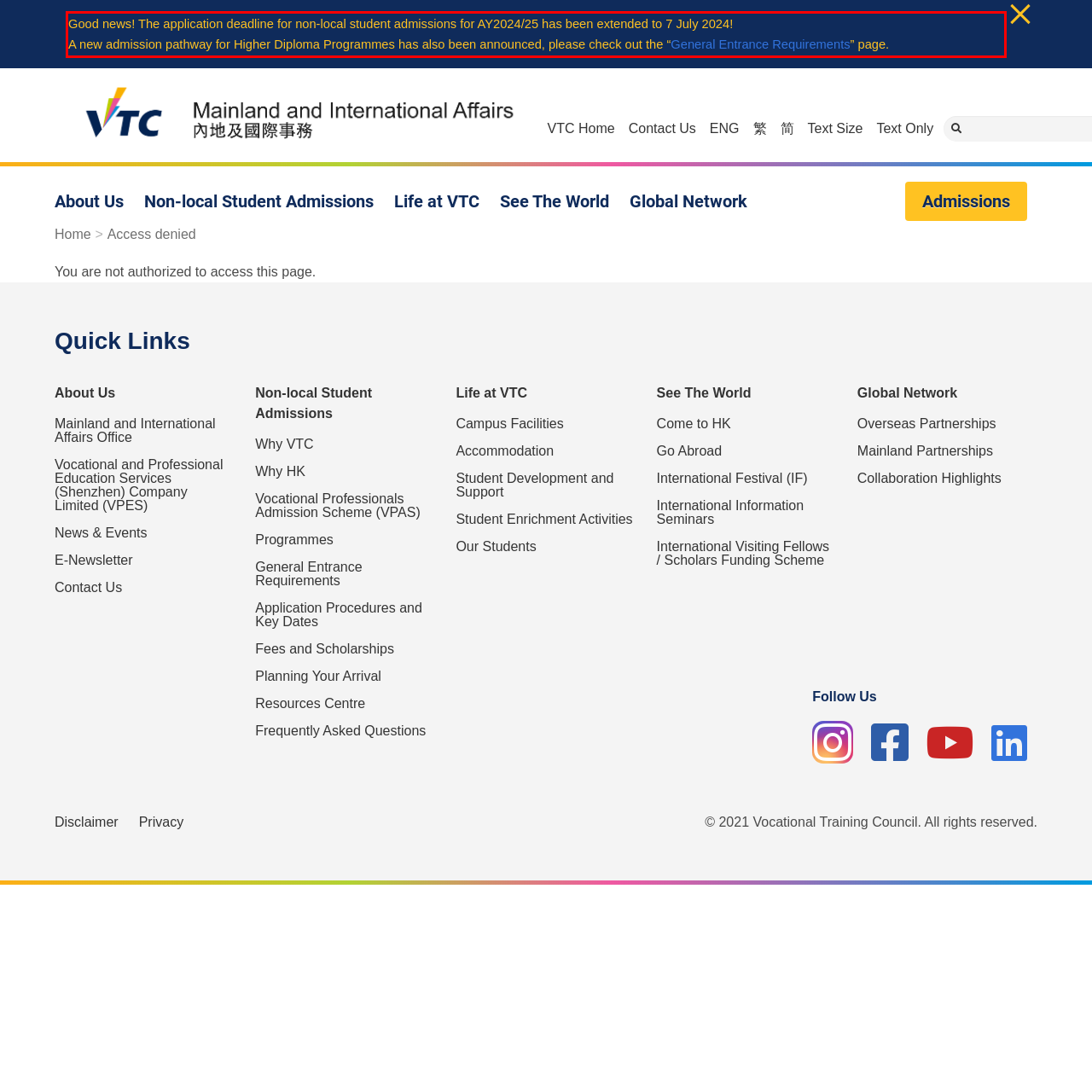Examine the webpage screenshot and use OCR to recognize and output the text within the red bounding box.

Good news! The application deadline for non-local student admissions for AY2024/25 has been extended to 7 July 2024! A new admission pathway for Higher Diploma Programmes has also been announced, please check out the “General Entrance Requirements” page.